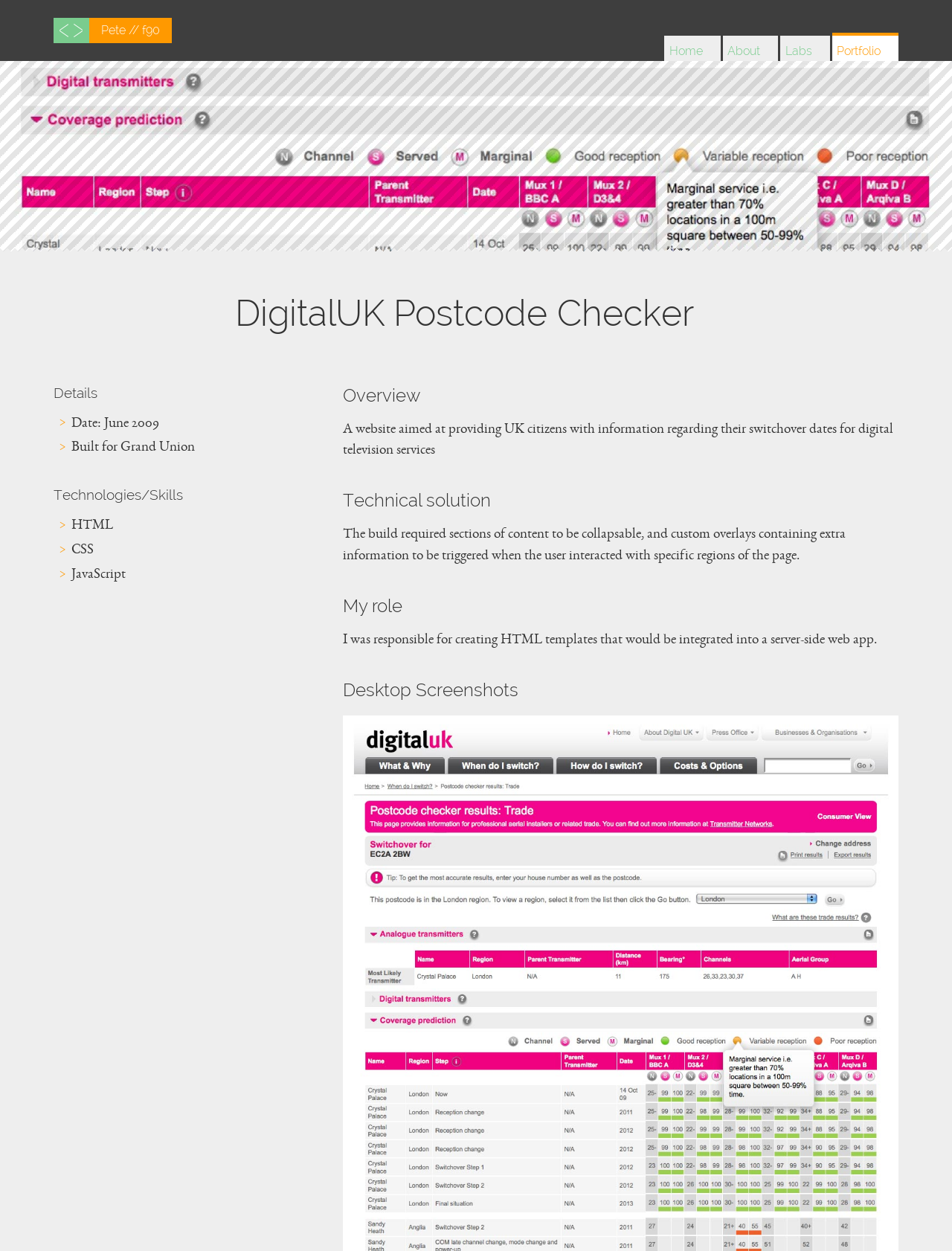What is the date mentioned on this webpage?
Give a one-word or short phrase answer based on the image.

June 2009